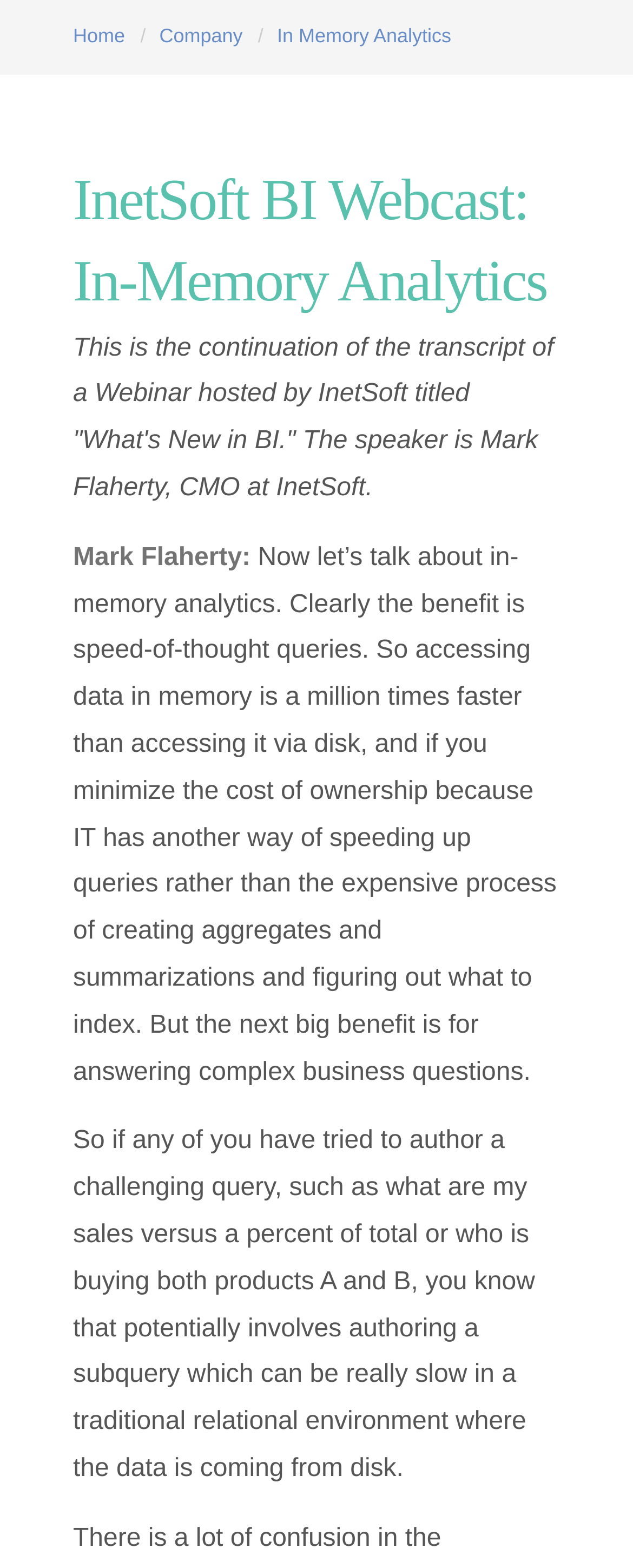Respond to the question below with a single word or phrase:
What is the comparison of accessing data in memory versus disk?

A million times faster